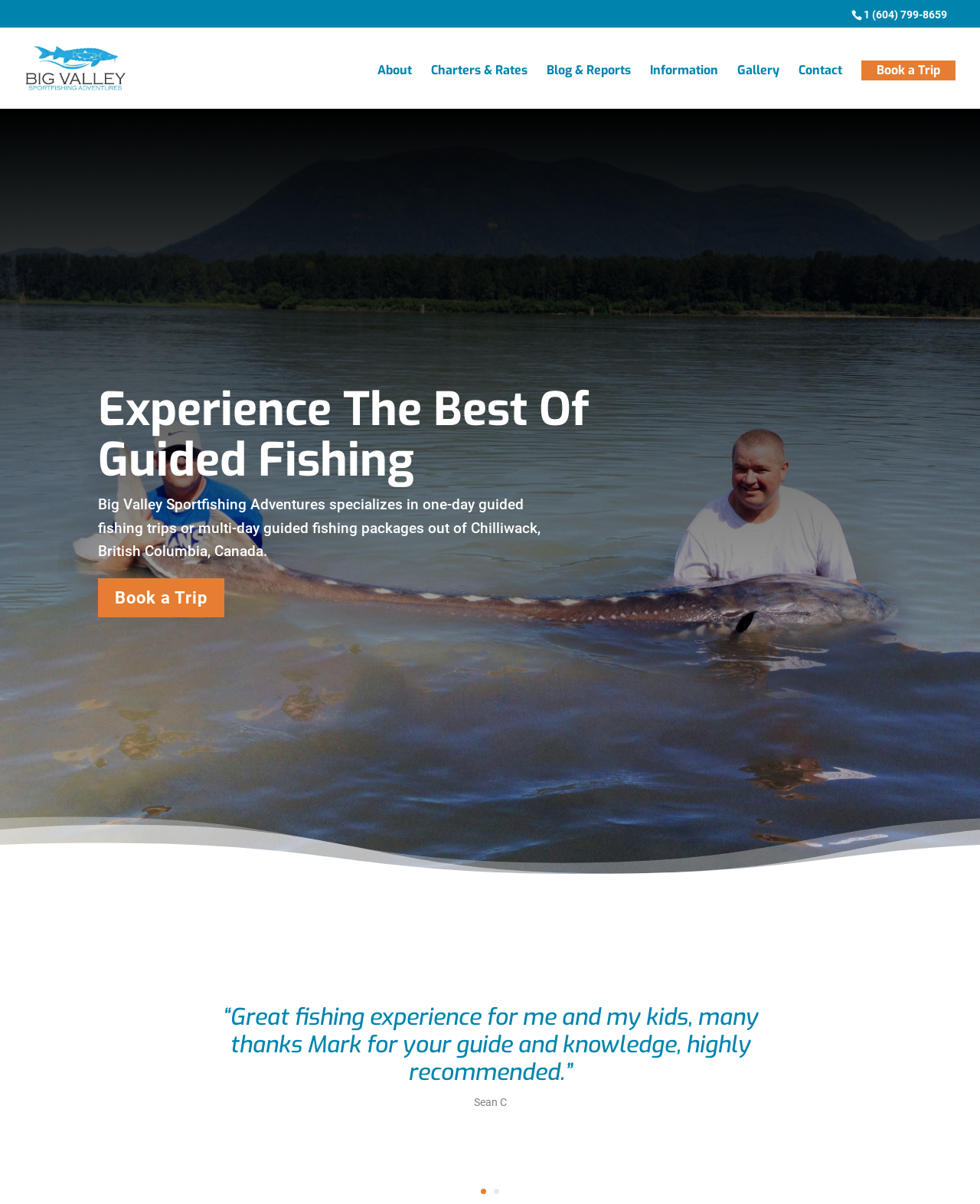Please provide a short answer using a single word or phrase for the question:
How many rating stars are displayed on the webpage?

5